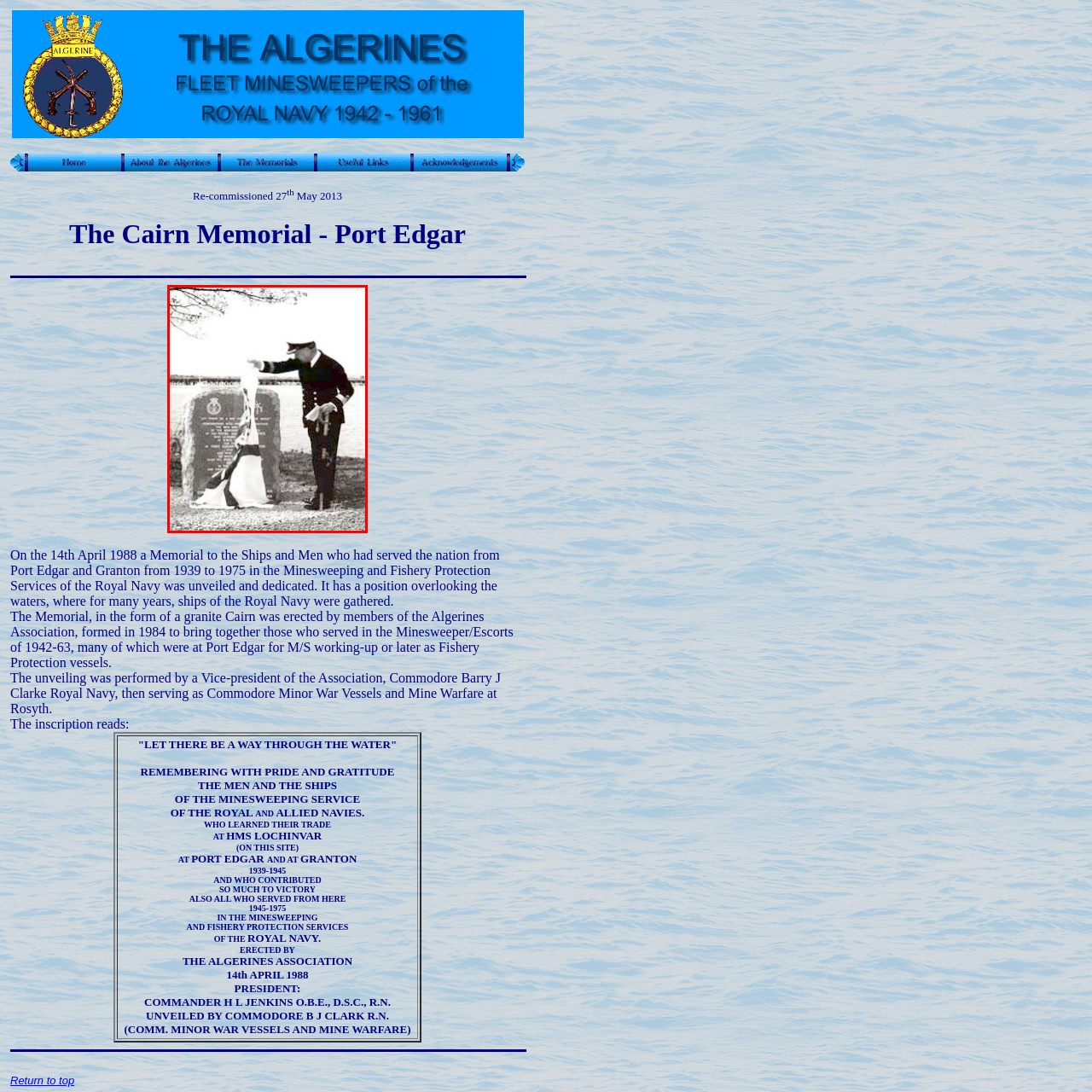What is the purpose of the cairn?
Analyze the image surrounded by the red bounding box and provide a thorough answer.

The caption explains that the cairn serves as a poignant reminder of the naval heritage and the sacrifices made by servicemen, implying that its primary purpose is to honor and commemorate the contributions of those who served in the naval services.